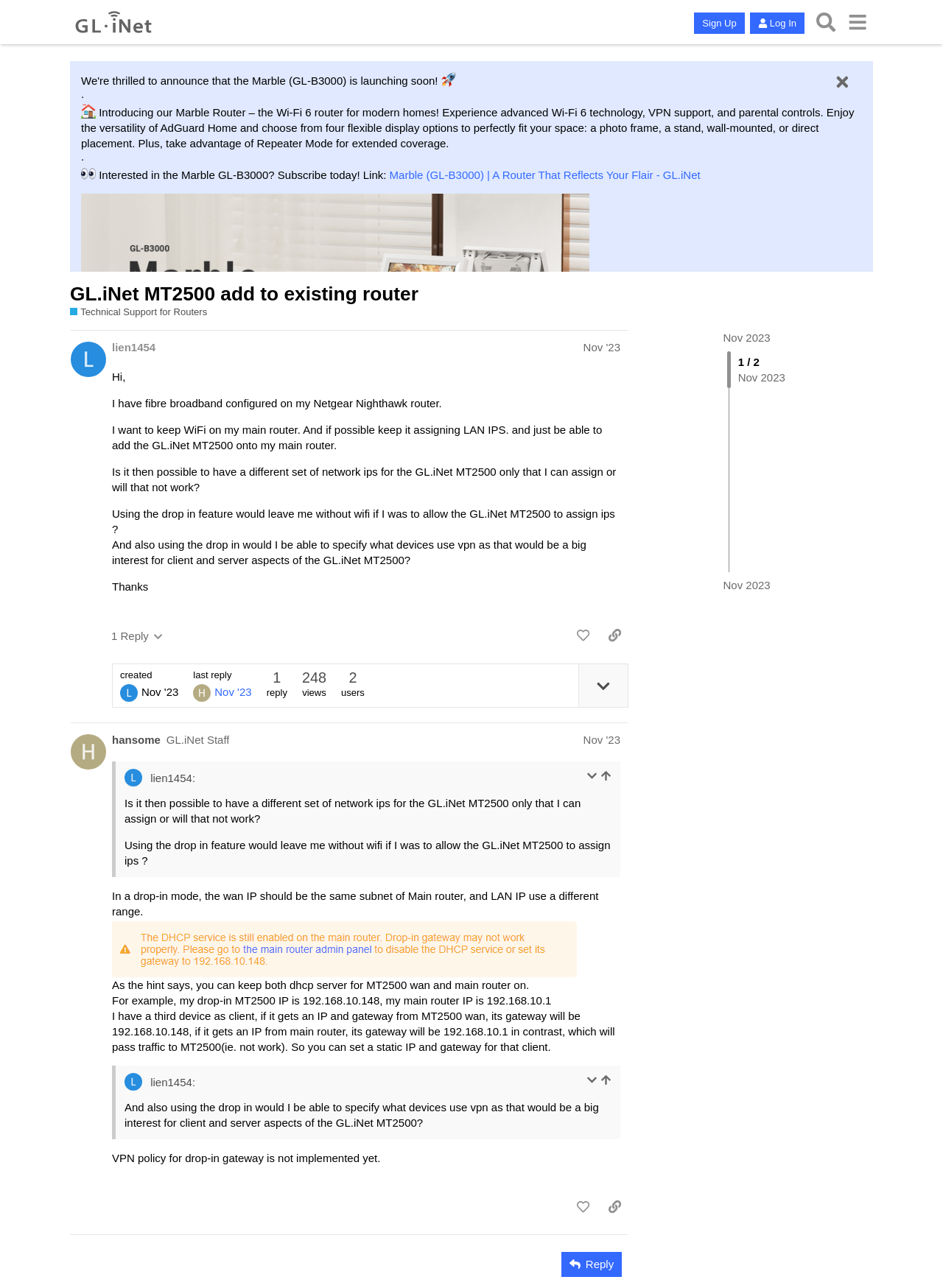Please identify the bounding box coordinates of the clickable region that I should interact with to perform the following instruction: "Expand the topic details". The coordinates should be expressed as four float numbers between 0 and 1, i.e., [left, top, right, bottom].

[0.613, 0.516, 0.666, 0.549]